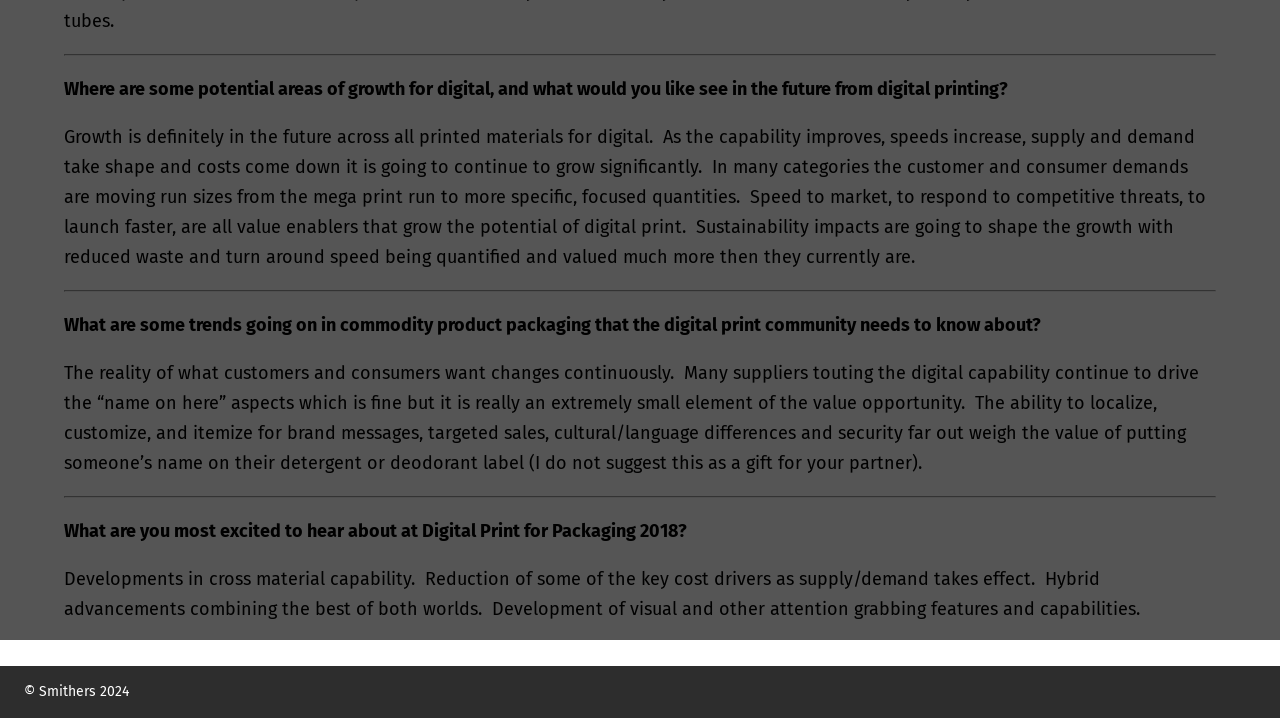Please specify the bounding box coordinates in the format (top-left x, top-left y, bottom-right x, bottom-right y), with values ranging from 0 to 1. Identify the bounding box for the UI component described as follows: parent_node: Sponsors

[0.944, 0.914, 0.981, 0.981]